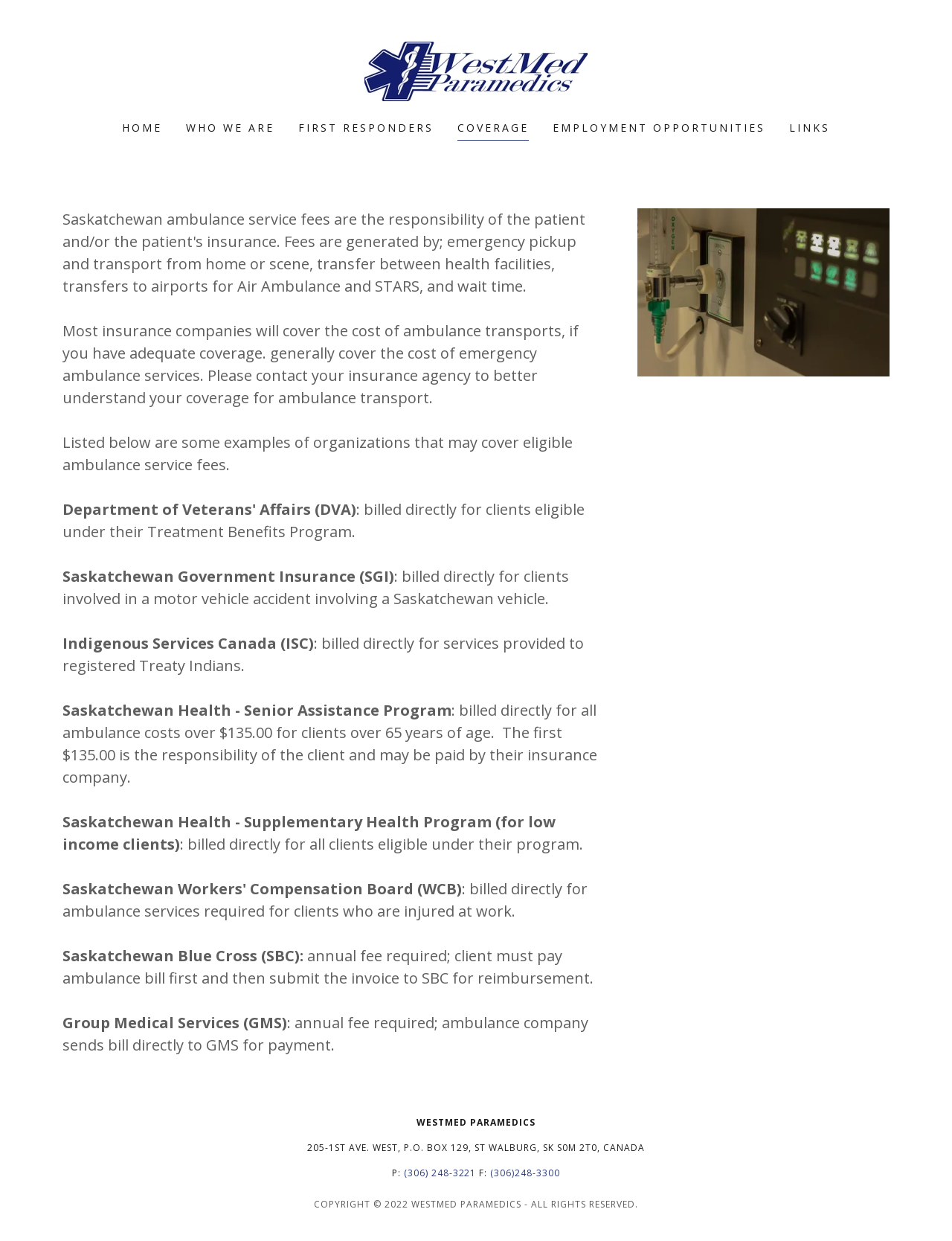Create an elaborate caption that covers all aspects of the webpage.

The webpage is about coverage information for WestMed Paramedics. At the top, there is a navigation menu with links to different sections of the website, including "HOME", "WHO WE ARE", "FIRST RESPONDERS", "COVERAGE", "EMPLOYMENT OPPORTUNITIES", and "LINKS". Below the navigation menu, there is a brief introduction to the coverage of ambulance transports, stating that most insurance companies will cover the cost of ambulance transports if you have adequate coverage.

The main content of the page is divided into two sections. The first section lists examples of organizations that may cover eligible ambulance service fees, including Saskatchewan Government Insurance (SGI), Indigenous Services Canada (ISC), Saskatchewan Health - Senior Assistance Program, and others. Each organization is listed with a brief description of their coverage policy.

The second section is located at the bottom of the page and contains the contact information of WestMed Paramedics, including their address, phone numbers, and fax number. There is also a copyright notice at the very bottom of the page.

There are two images on the page, one located at the top right corner, which is the logo of WestMed Paramedics, and another located at the middle right side of the page, which is a decorative image.